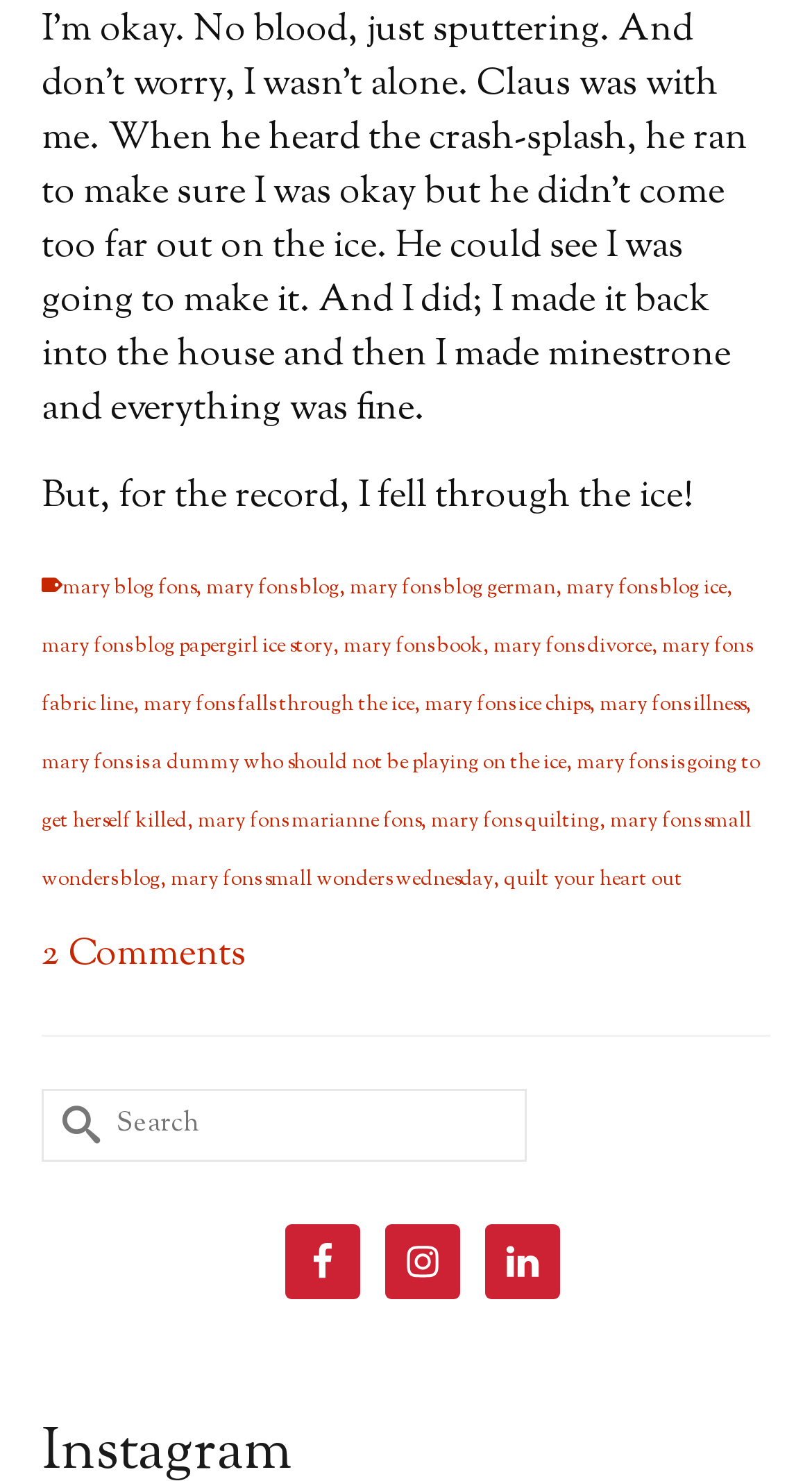What is the author's activity mentioned in the text?
Please give a detailed and elaborate answer to the question.

The author mentions making minestrone in the first StaticText element, which suggests that the author was involved in cooking or preparing food after falling through the ice.